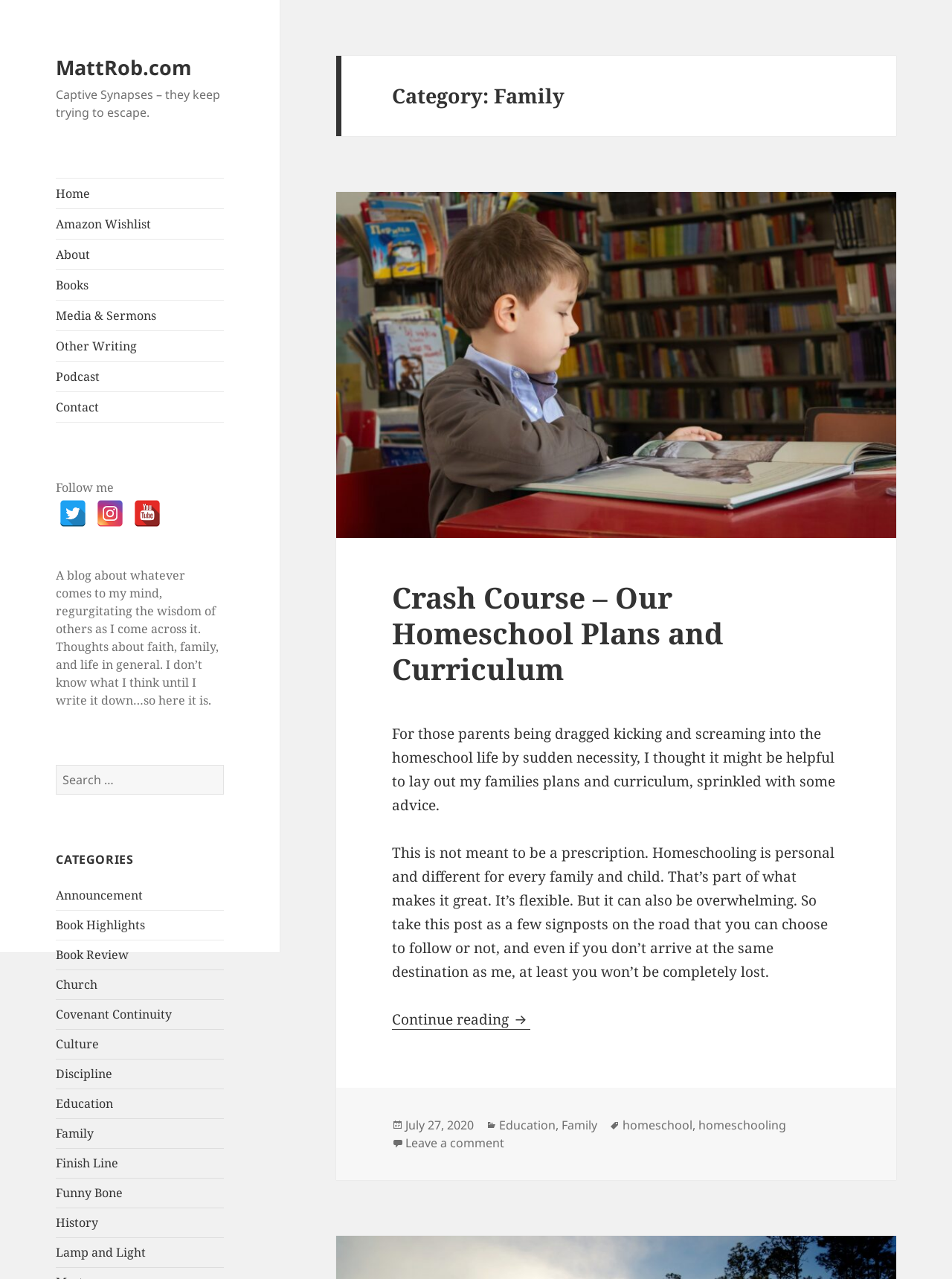Identify the bounding box coordinates of the area that should be clicked in order to complete the given instruction: "Click on the 'Home' link". The bounding box coordinates should be four float numbers between 0 and 1, i.e., [left, top, right, bottom].

[0.059, 0.139, 0.235, 0.163]